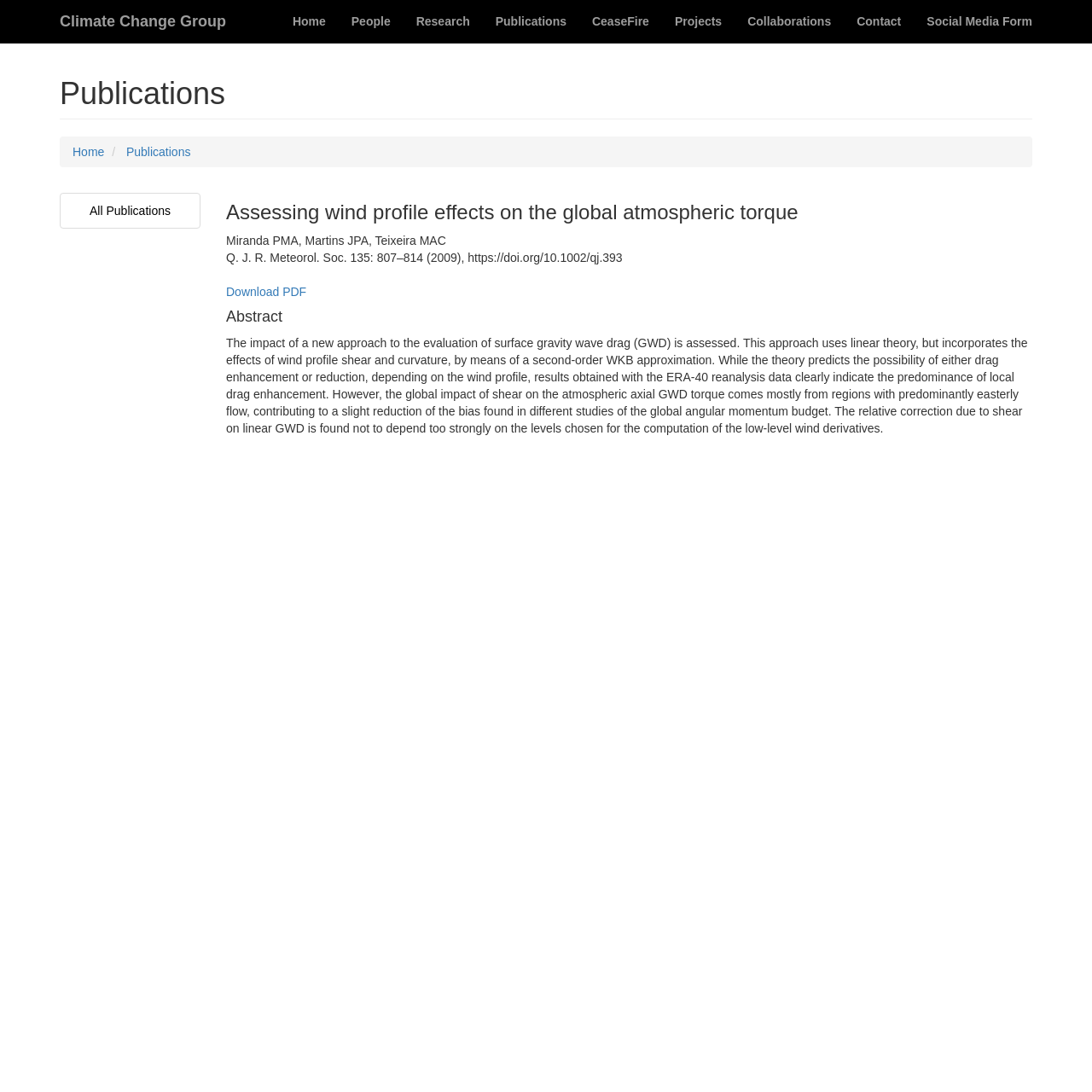Bounding box coordinates should be provided in the format (top-left x, top-left y, bottom-right x, bottom-right y) with all values between 0 and 1. Identify the bounding box for this UI element: Publications

[0.116, 0.132, 0.175, 0.145]